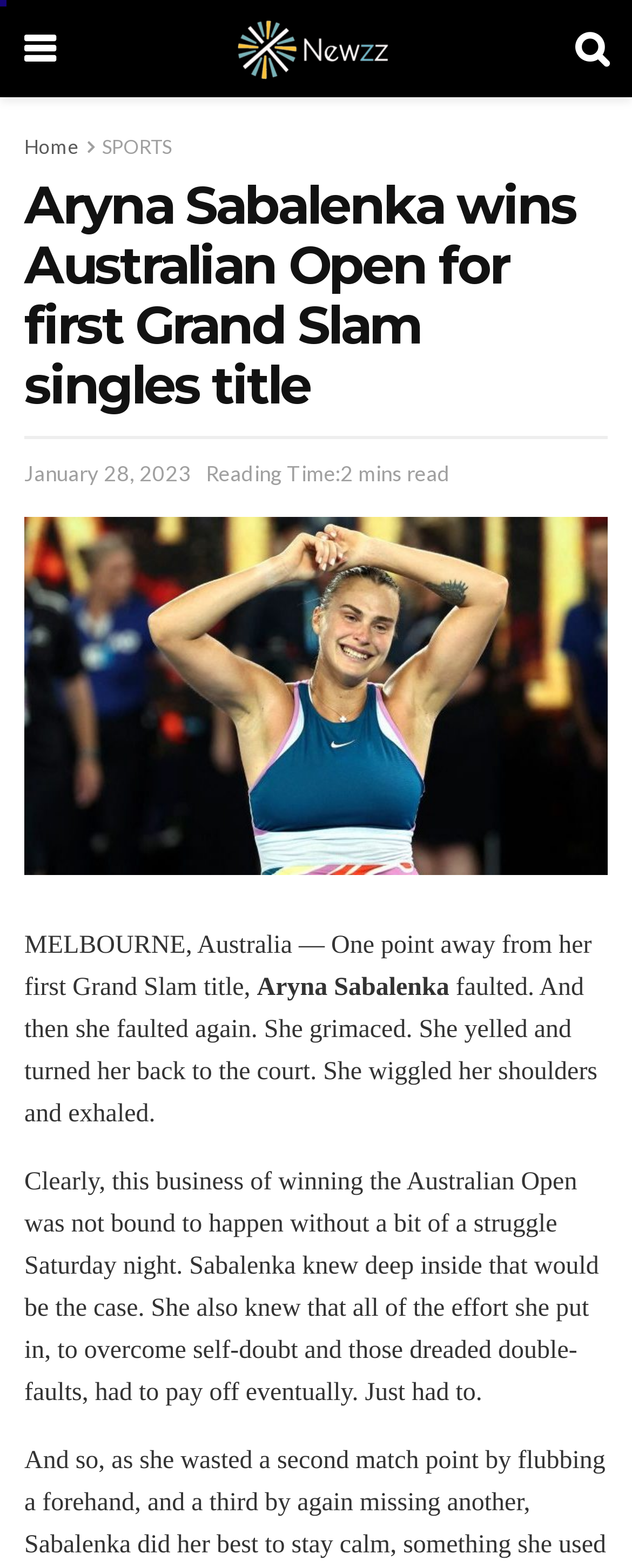What is Aryna Sabalenka's achievement?
Based on the image, answer the question with a single word or brief phrase.

First Grand Slam singles title